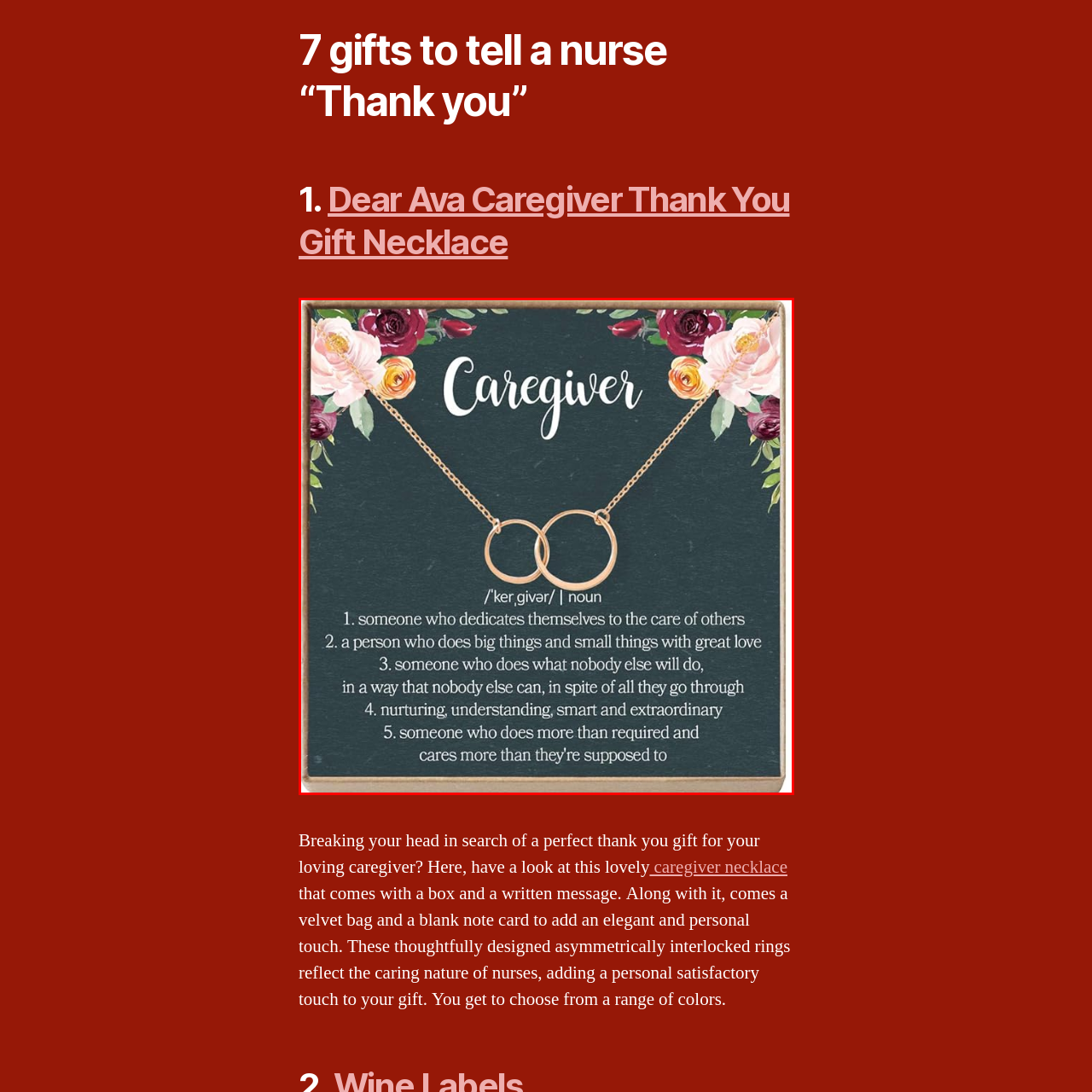Observe the image enclosed by the red rectangle, then respond to the question in one word or phrase:
What is the purpose of this gift?

Token of thanks